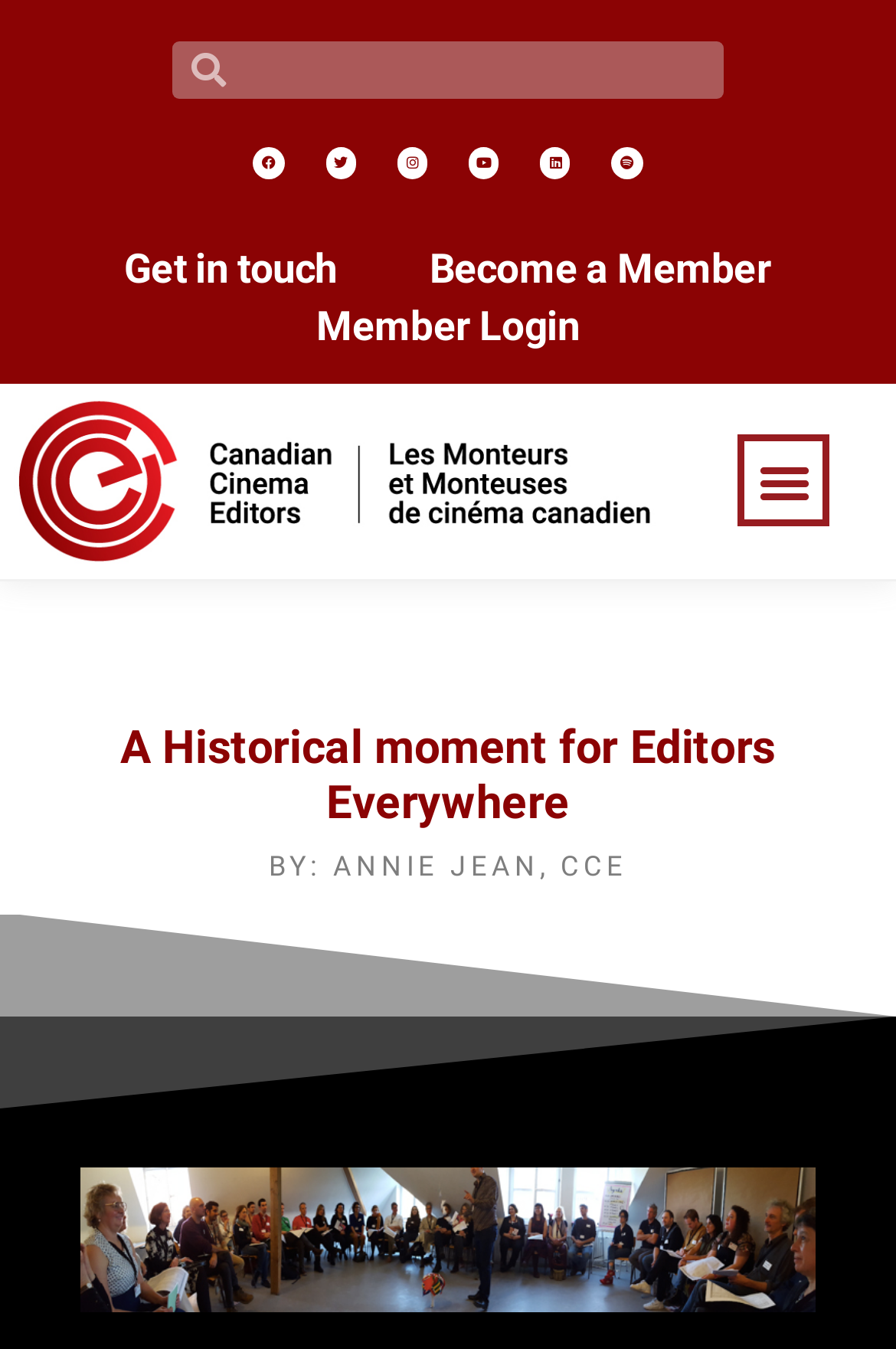Give a concise answer using one word or a phrase to the following question:
How many social media links are there?

6